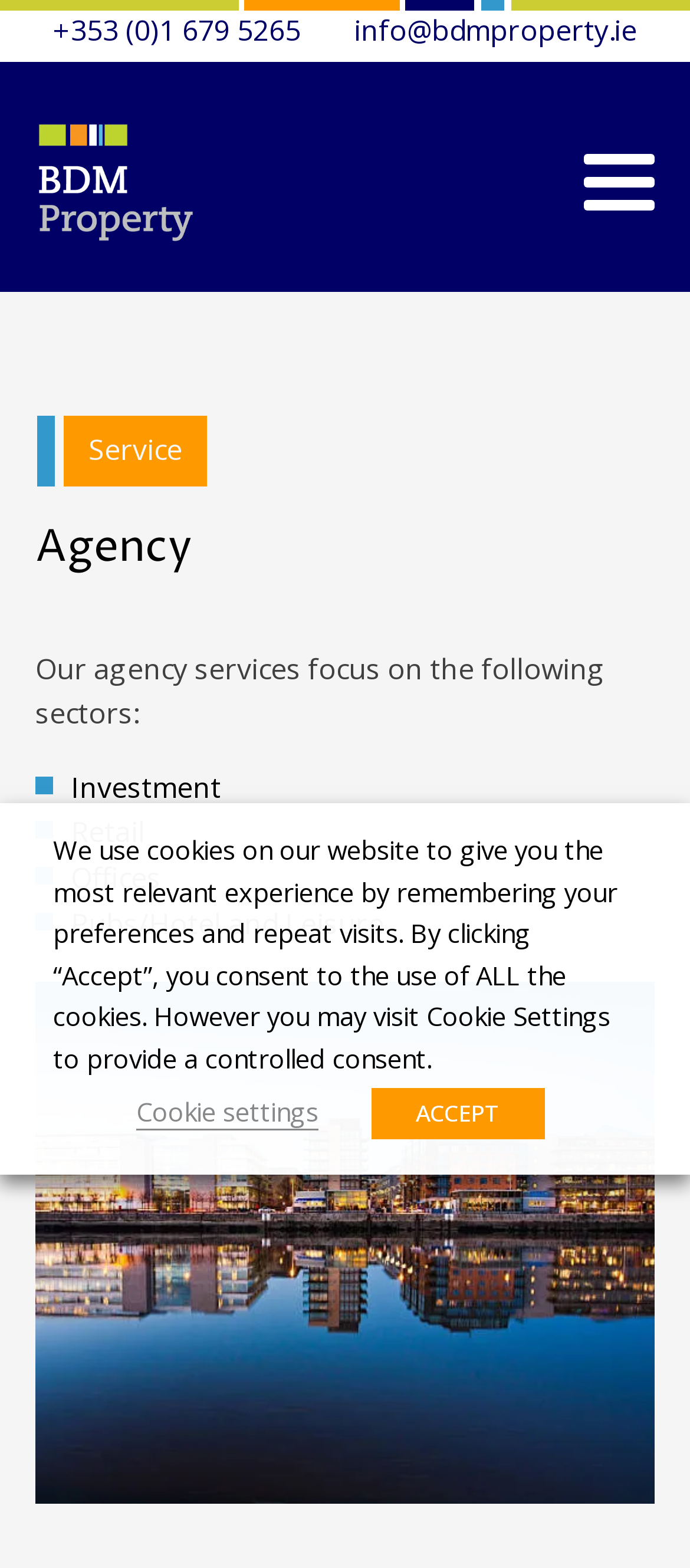What is the main service offered by BDM Properties?
Carefully analyze the image and provide a detailed answer to the question.

I found the main service by reading the heading element with the text 'Agency' and the StaticText element with the text 'Our agency services focus on the following sectors:', which suggests that the main service offered by BDM Properties is agency services.